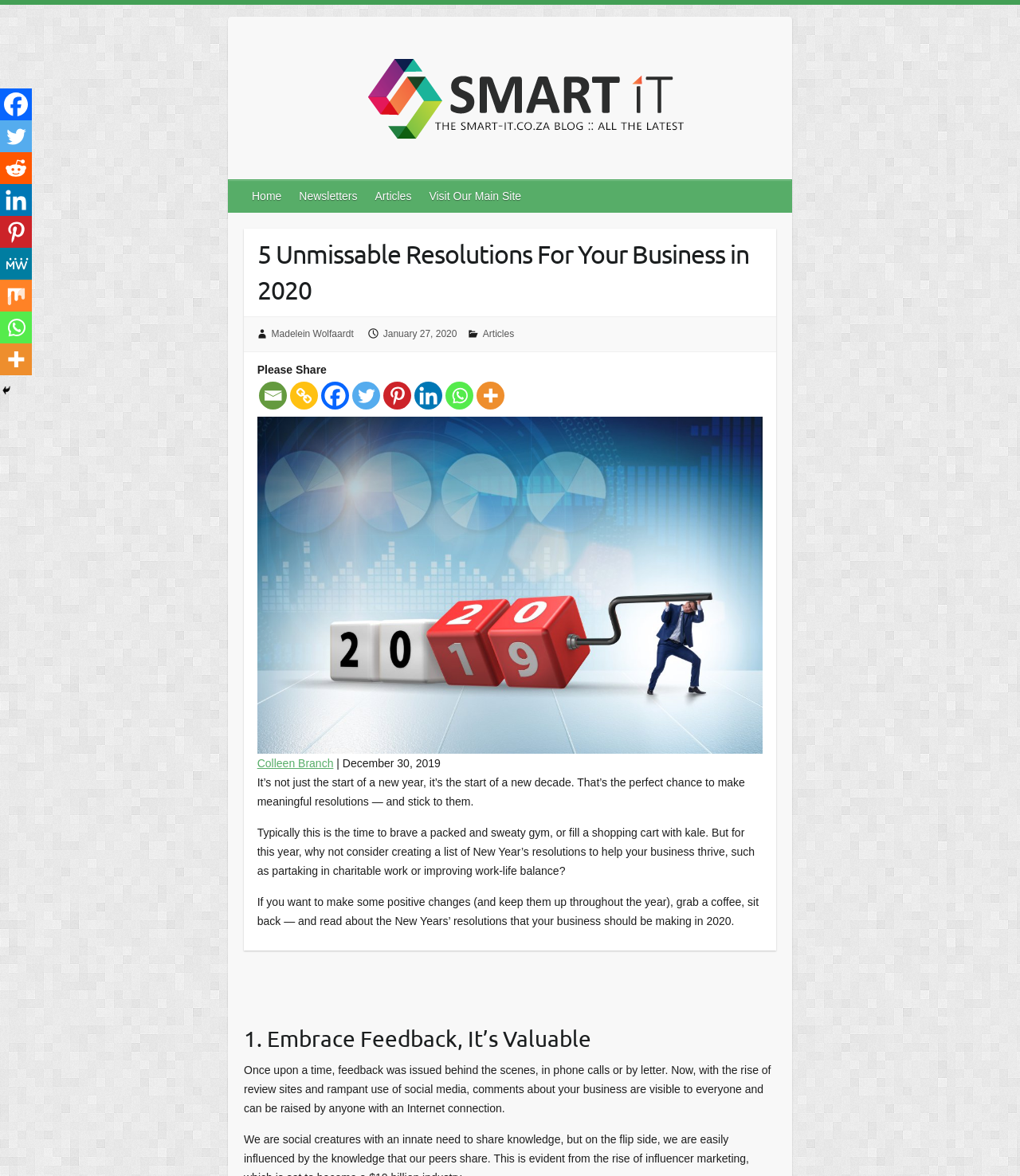Find the bounding box coordinates of the element to click in order to complete the given instruction: "Click on the 'Home' link."

[0.239, 0.153, 0.285, 0.18]